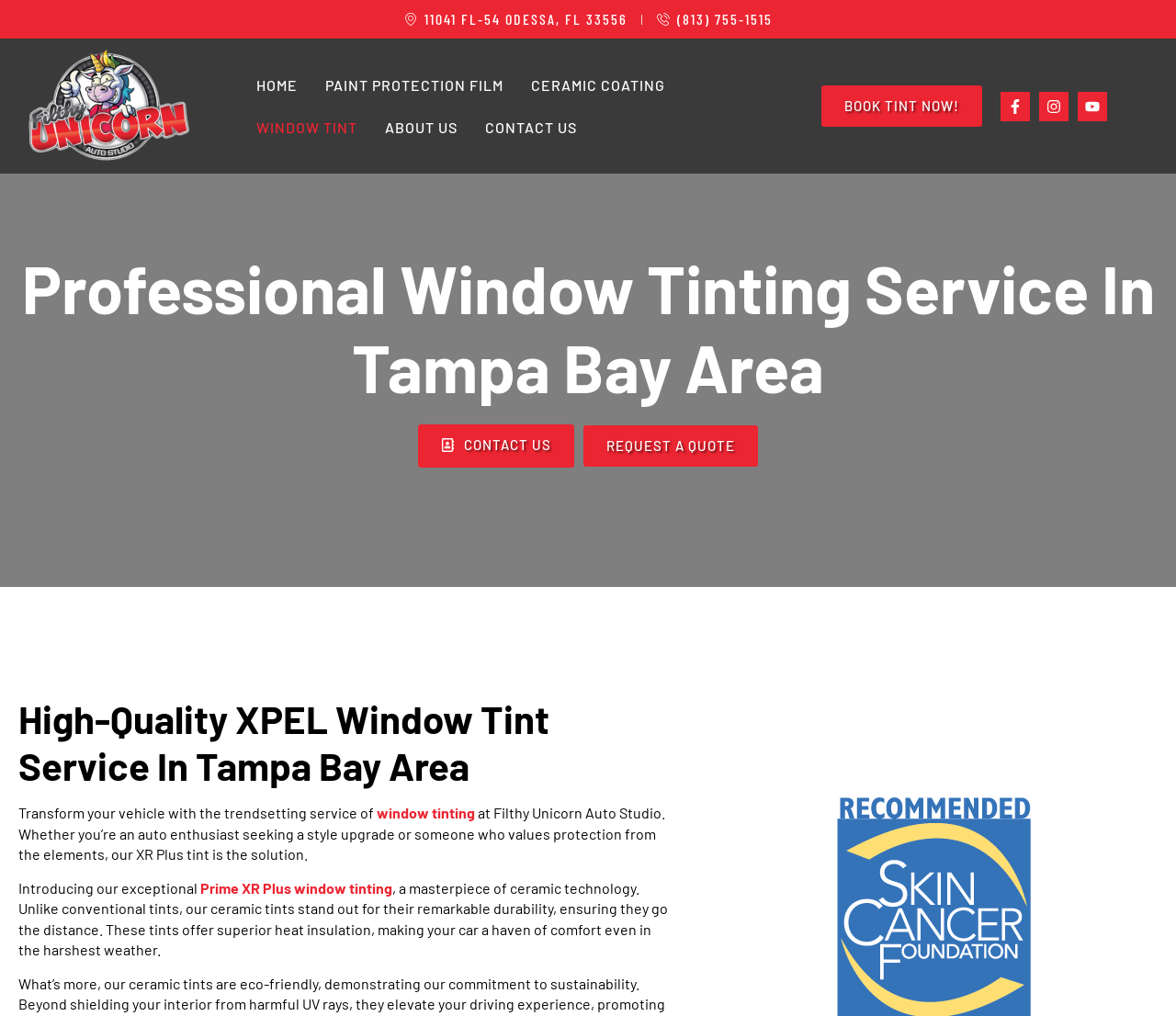What is the purpose of the ceramic tints?
Provide a detailed answer to the question using information from the image.

I found the purpose of the ceramic tints by reading the text on the webpage, specifically the sentence that describes the benefits of the ceramic tints, including superior heat insulation.